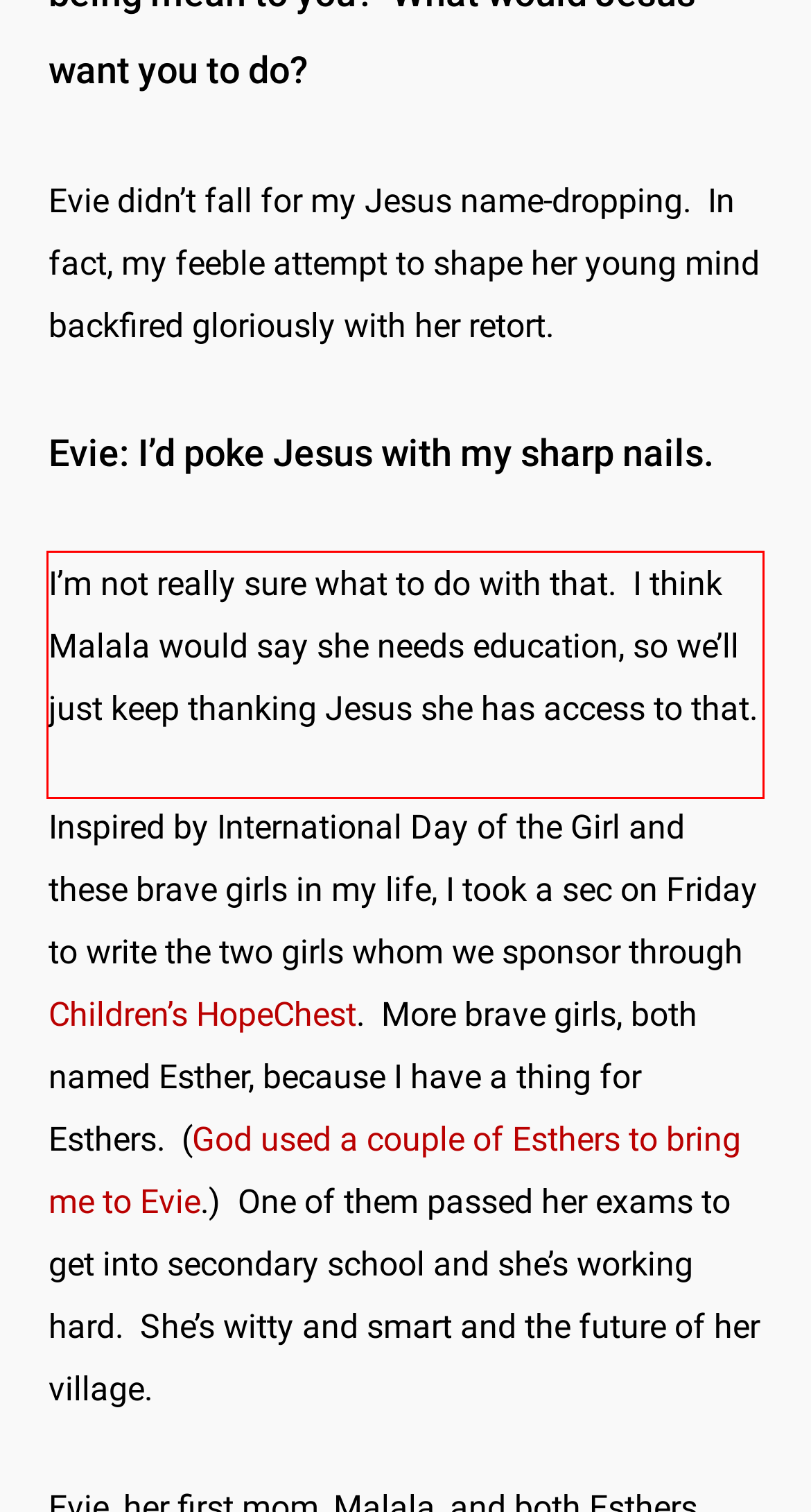Review the webpage screenshot provided, and perform OCR to extract the text from the red bounding box.

I’m not really sure what to do with that. I think Malala would say she needs education, so we’ll just keep thanking Jesus she has access to that.